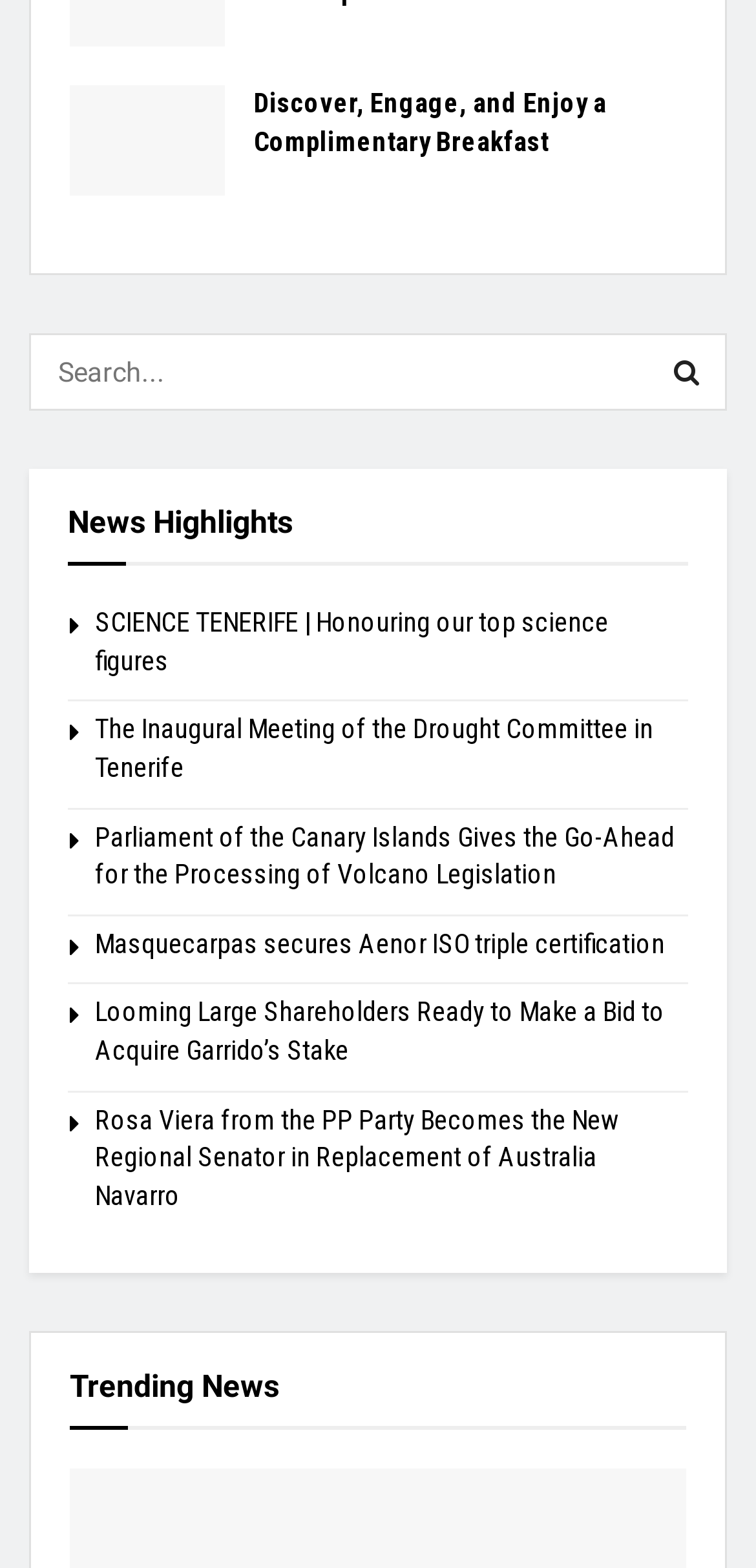Could you locate the bounding box coordinates for the section that should be clicked to accomplish this task: "Click on the news about the Drought Committee".

[0.126, 0.455, 0.864, 0.499]